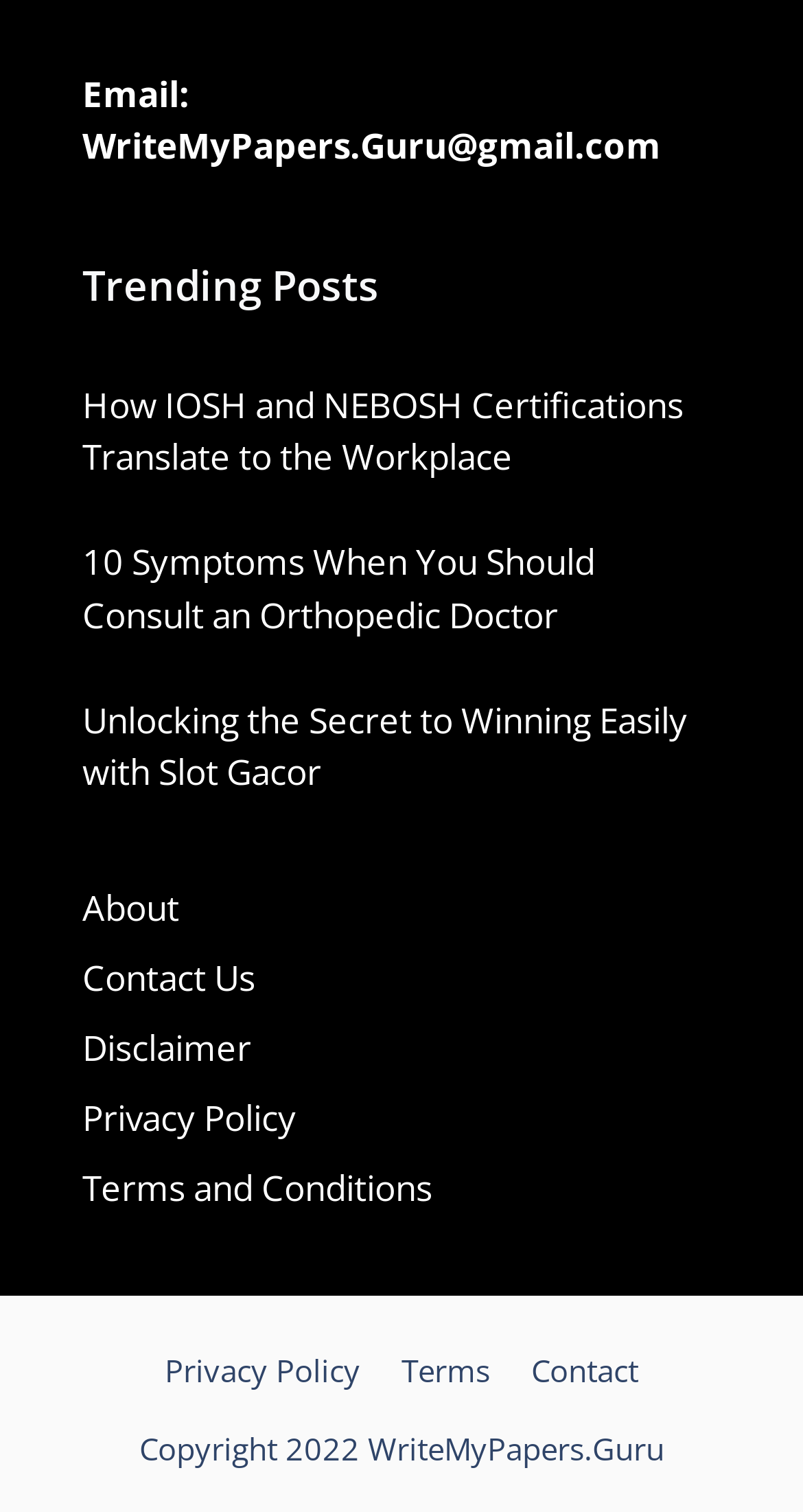What is the year of the copyright?
Utilize the image to construct a detailed and well-explained answer.

The year of the copyright is found in the static text element 'Copyright 2022 WriteMyPapers.Guru', which is located at the bottom of the webpage.